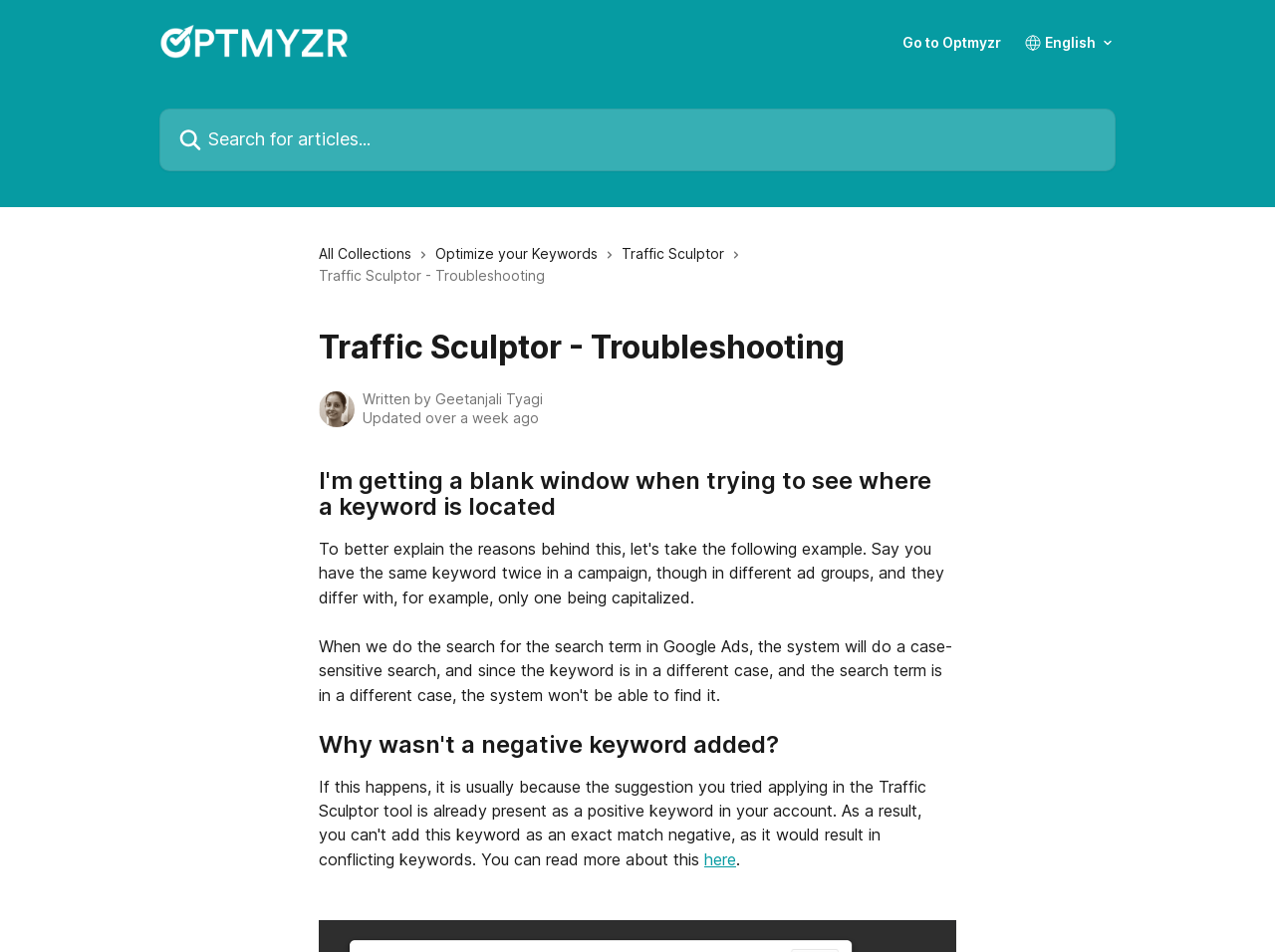From the details in the image, provide a thorough response to the question: What is the name of the help center?

The name of the help center can be found in the top-left corner of the webpage, where it says 'Optmyzr Help Center' in a link format.